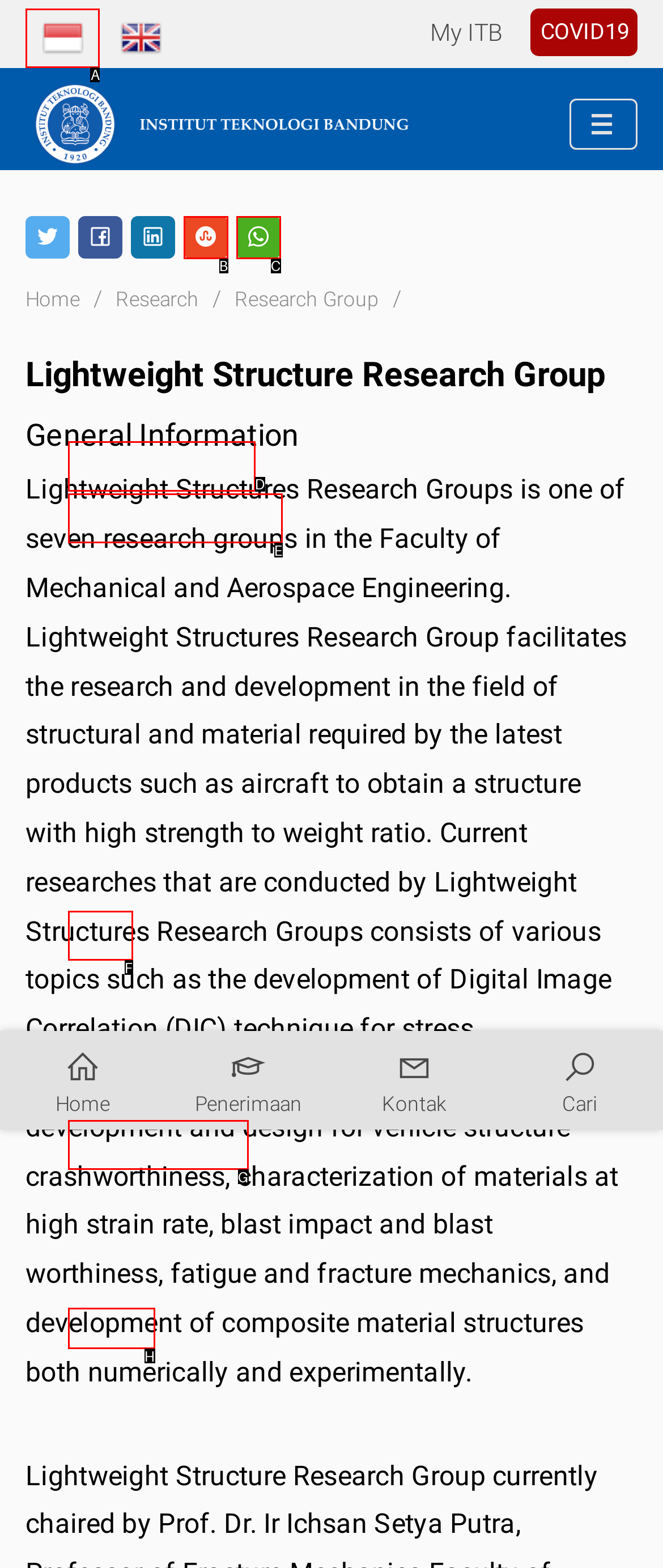Which lettered option matches the following description: Student Exchange
Provide the letter of the matching option directly.

D